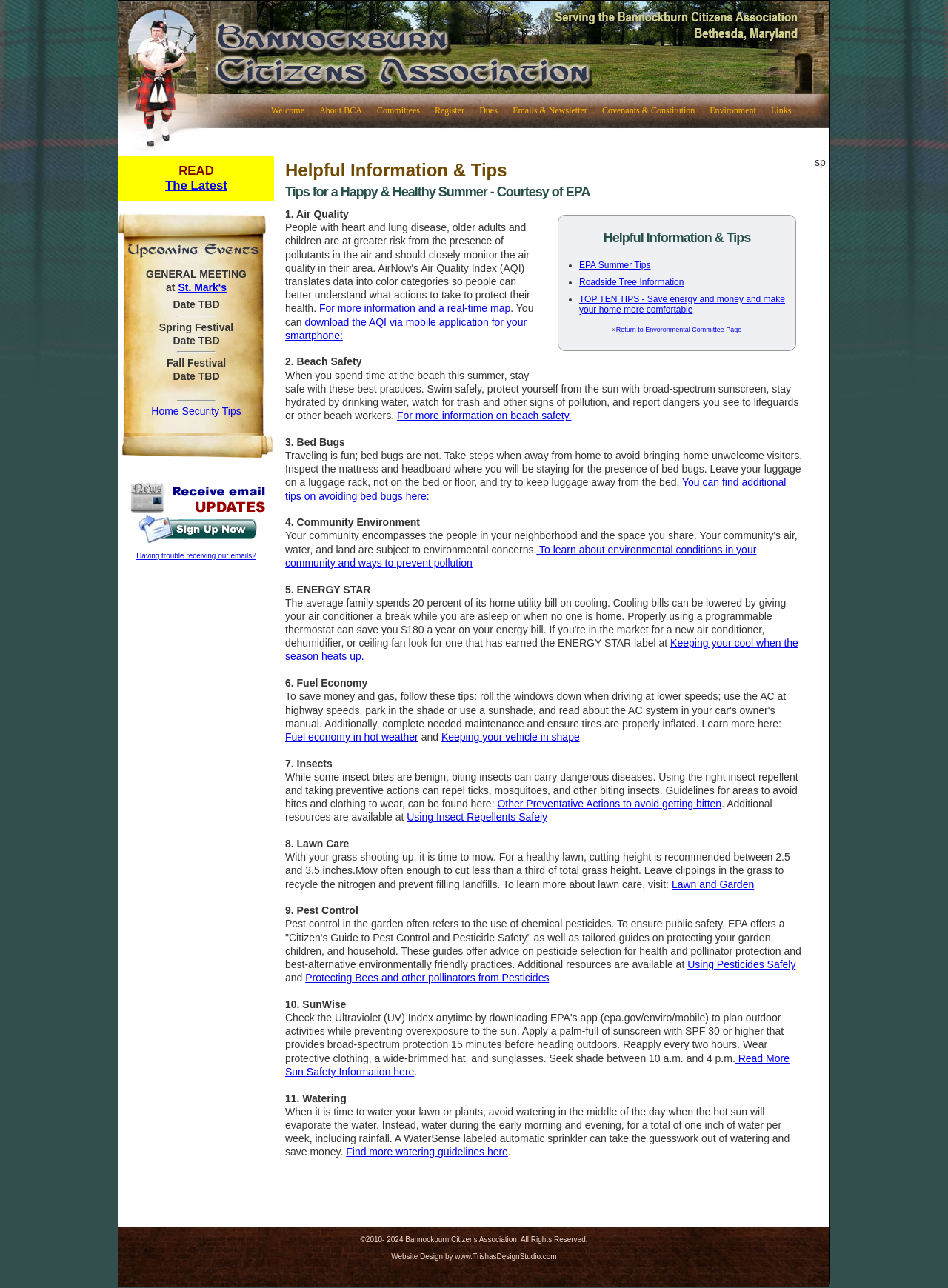Extract the bounding box coordinates for the HTML element that matches this description: "Ramsey County Daily Booking Reports". The coordinates should be four float numbers between 0 and 1, i.e., [left, top, right, bottom].

None